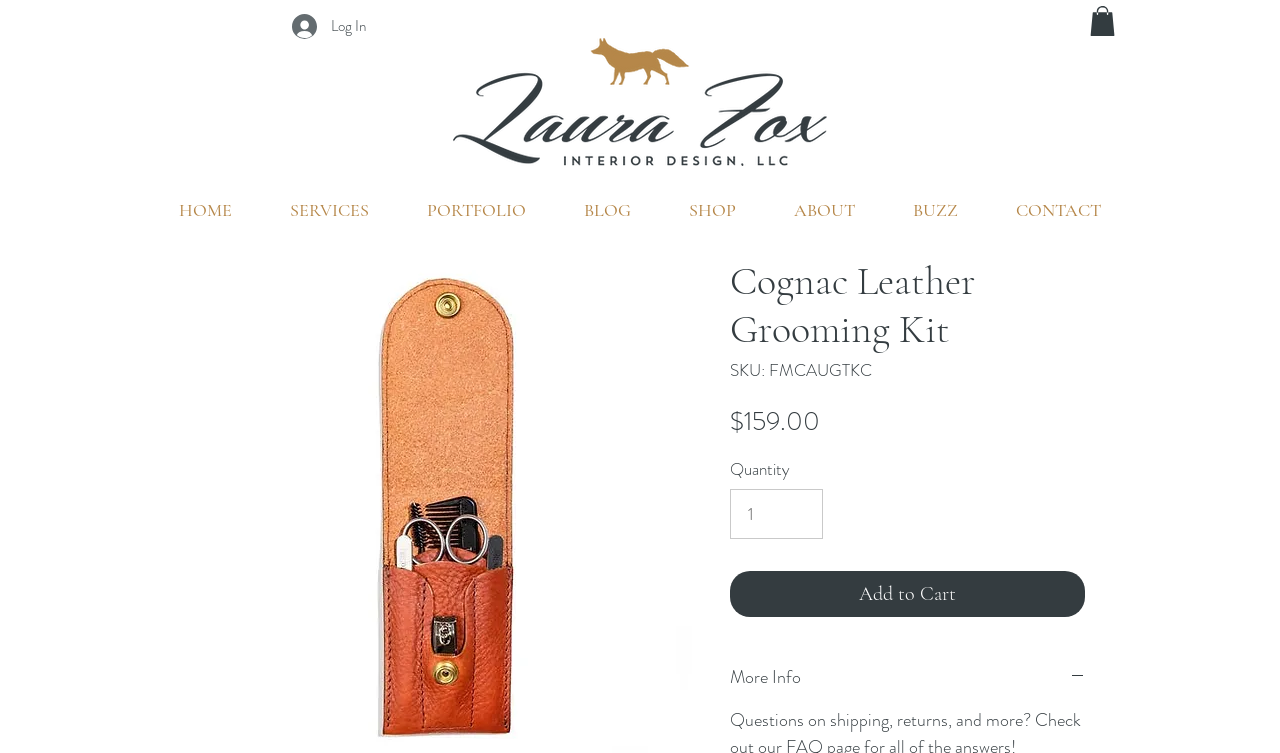Please locate the bounding box coordinates of the region I need to click to follow this instruction: "Get more information about the product".

[0.57, 0.883, 0.848, 0.916]